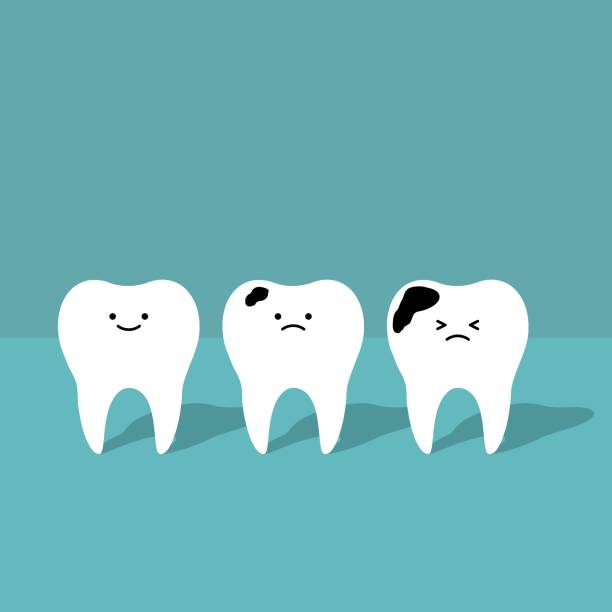How many teeth are depicted in the image?
Please provide a comprehensive answer based on the contents of the image.

The caption describes the image as illustrating three cartoonish teeth, each with a distinct expression and condition, to educate viewers about dental health and cavities.